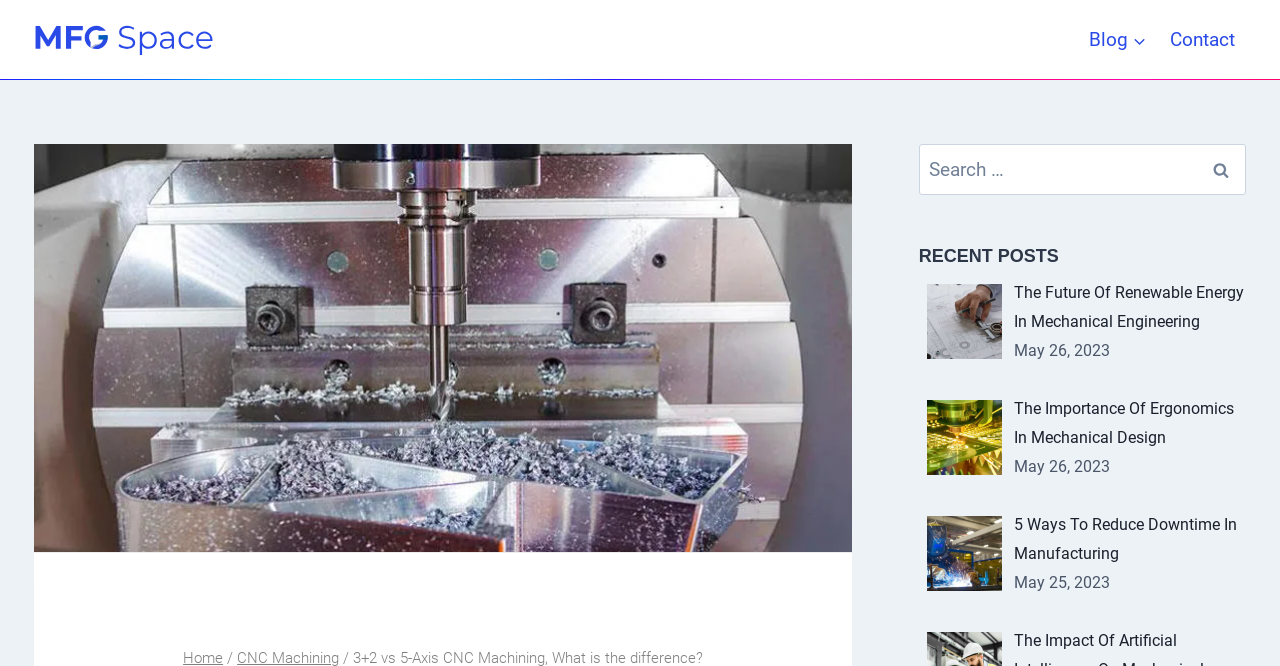Provide a single word or phrase to answer the given question: 
How many recent posts are displayed on the webpage?

3